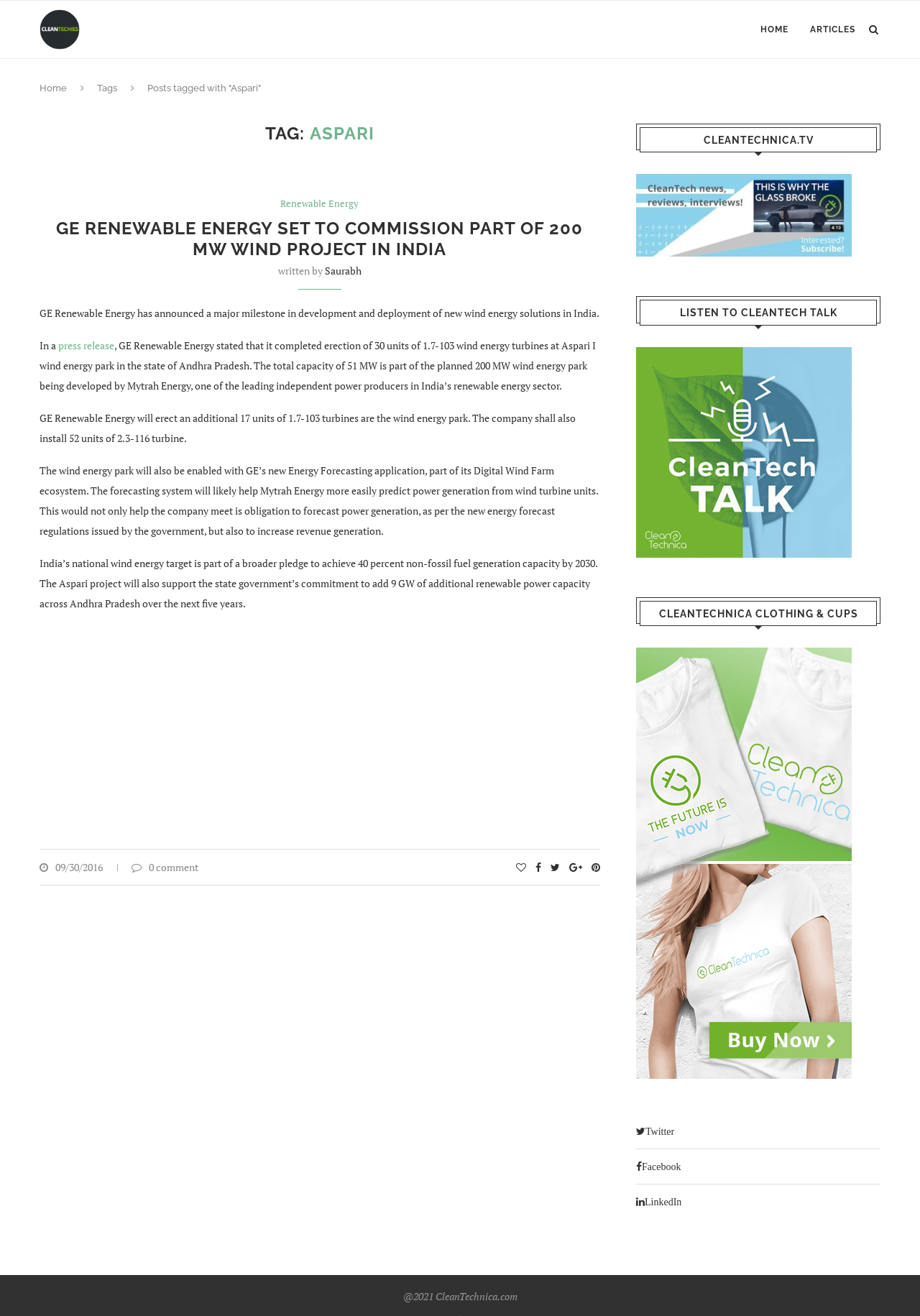Please identify the bounding box coordinates of the element's region that should be clicked to execute the following instruction: "View the 'CleanTech Talk' podcast". The bounding box coordinates must be four float numbers between 0 and 1, i.e., [left, top, right, bottom].

[0.691, 0.264, 0.926, 0.274]